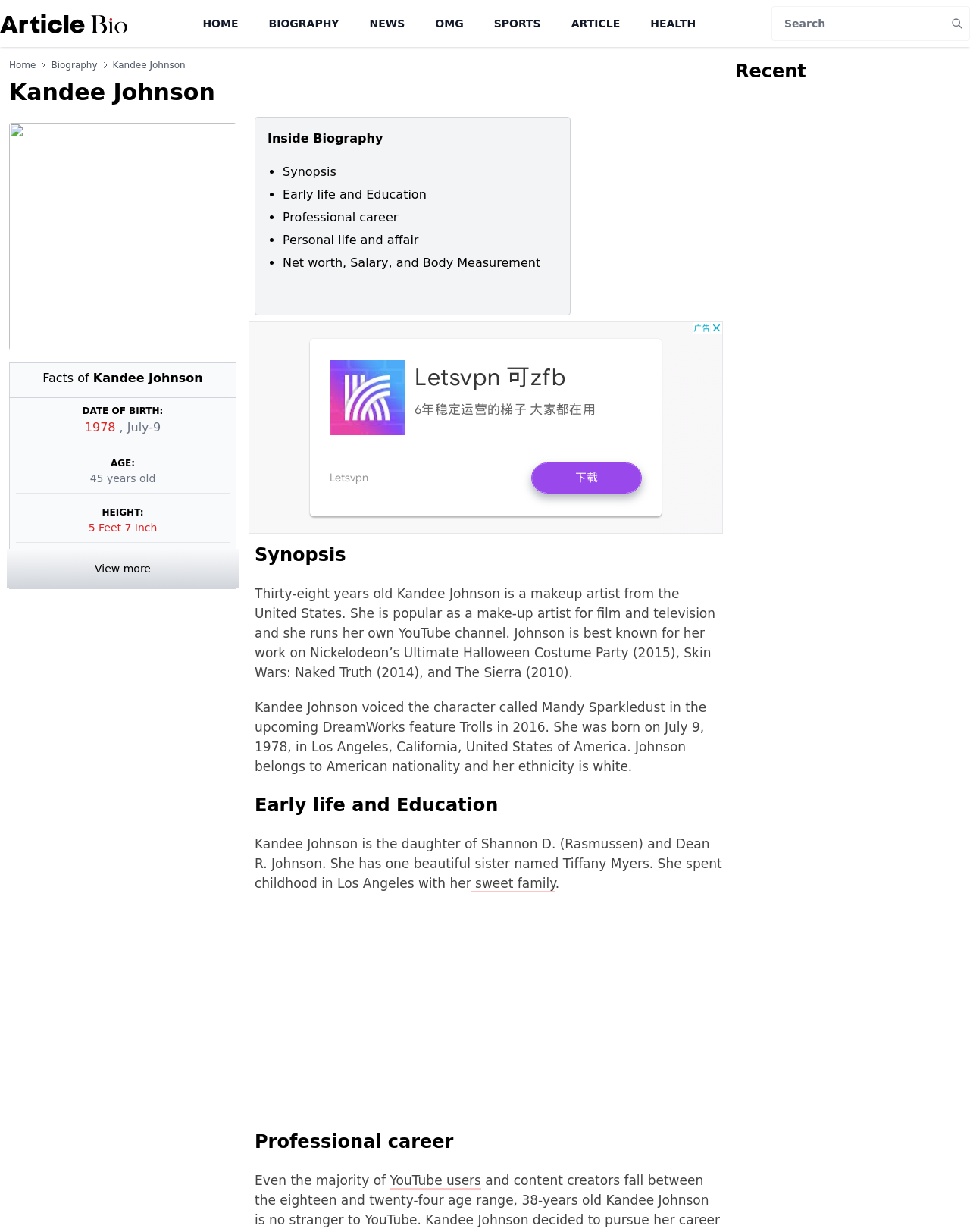What is Kandee Johnson's height?
Answer with a single word or short phrase according to what you see in the image.

5 Feet 7 Inch